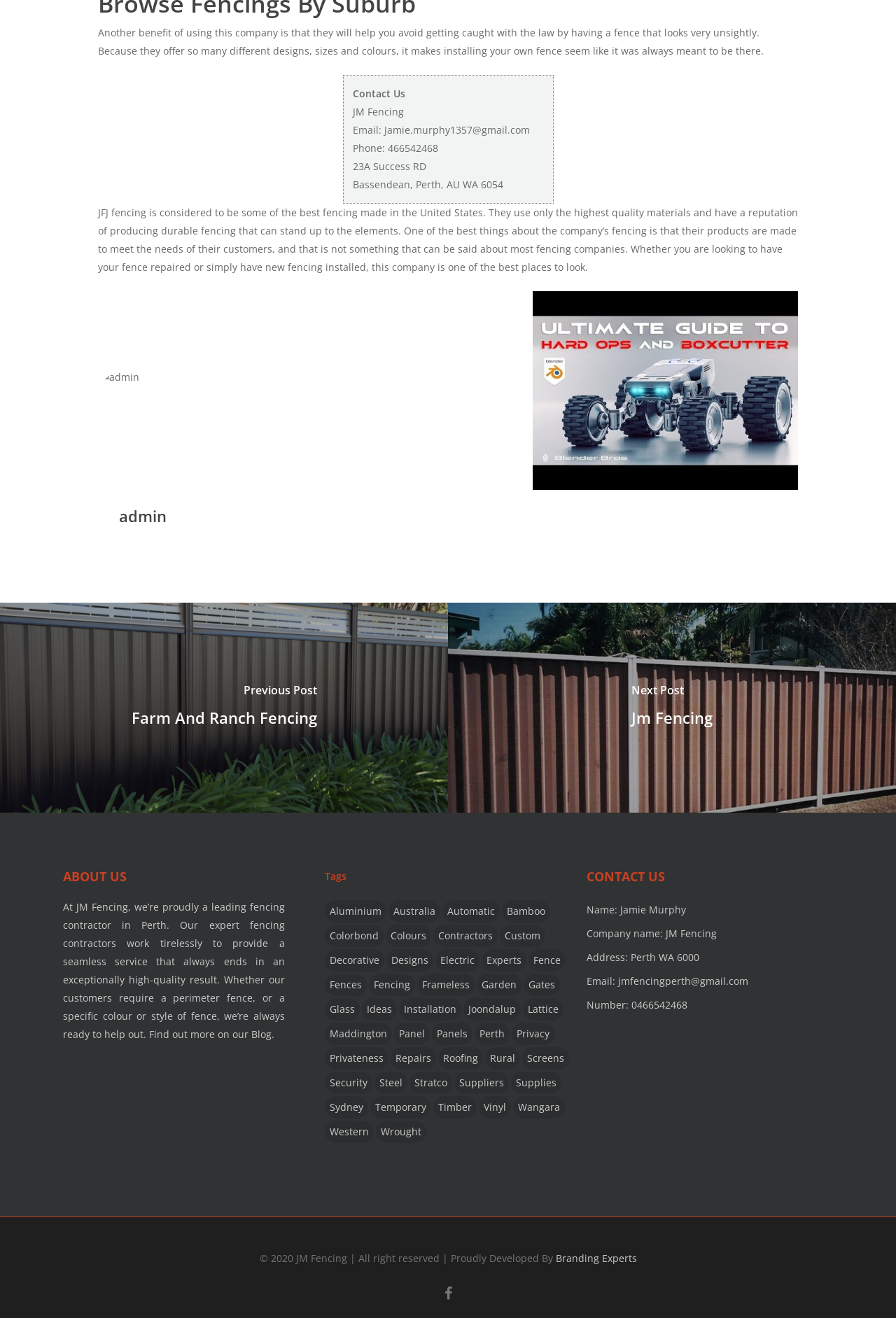Could you determine the bounding box coordinates of the clickable element to complete the instruction: "View the 'ABOUT US' section"? Provide the coordinates as four float numbers between 0 and 1, i.e., [left, top, right, bottom].

[0.07, 0.656, 0.345, 0.673]